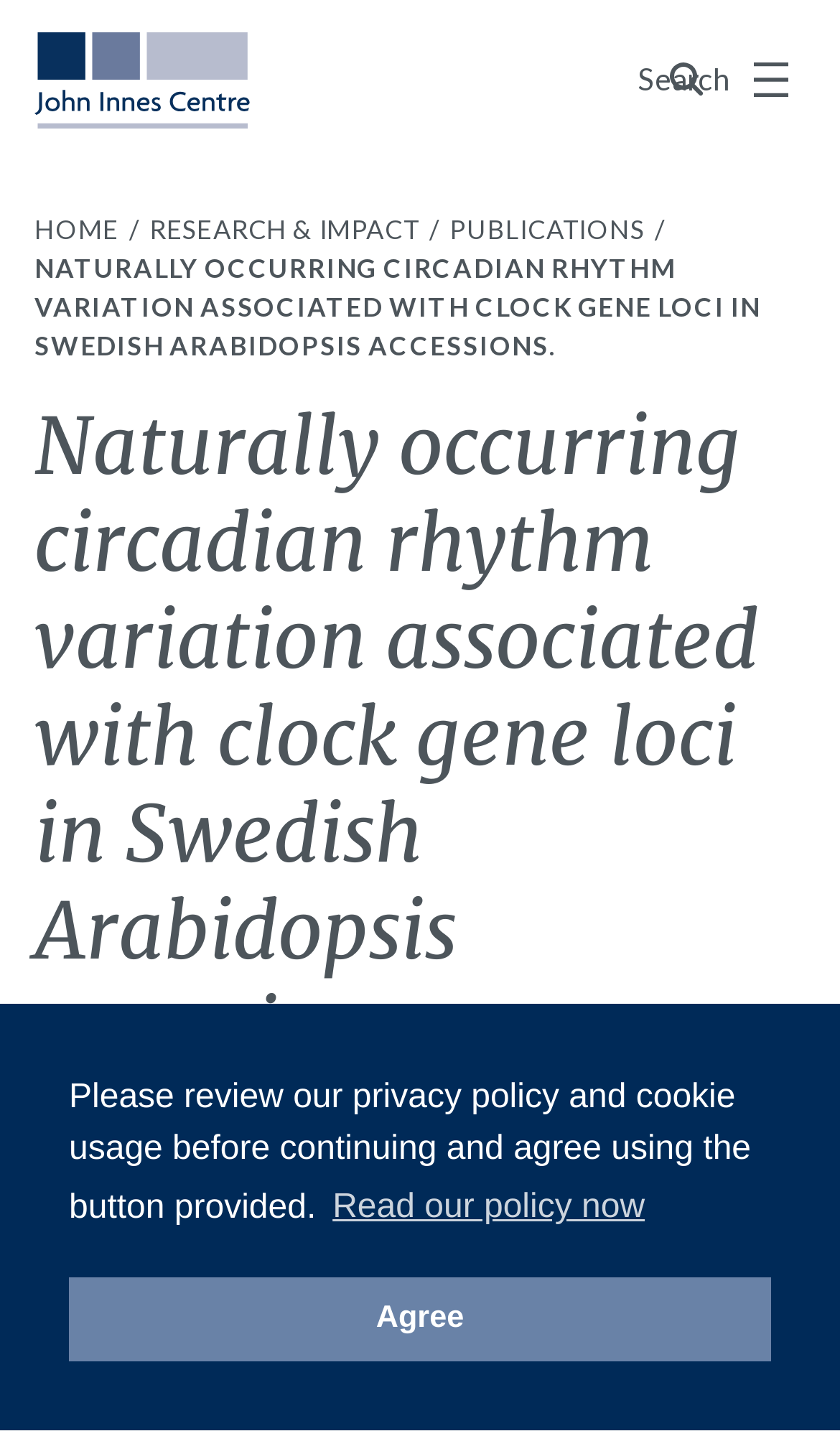Locate and extract the text of the main heading on the webpage.

Naturally occurring circadian rhythm variation associated with clock gene loci in Swedish Arabidopsis accessions.